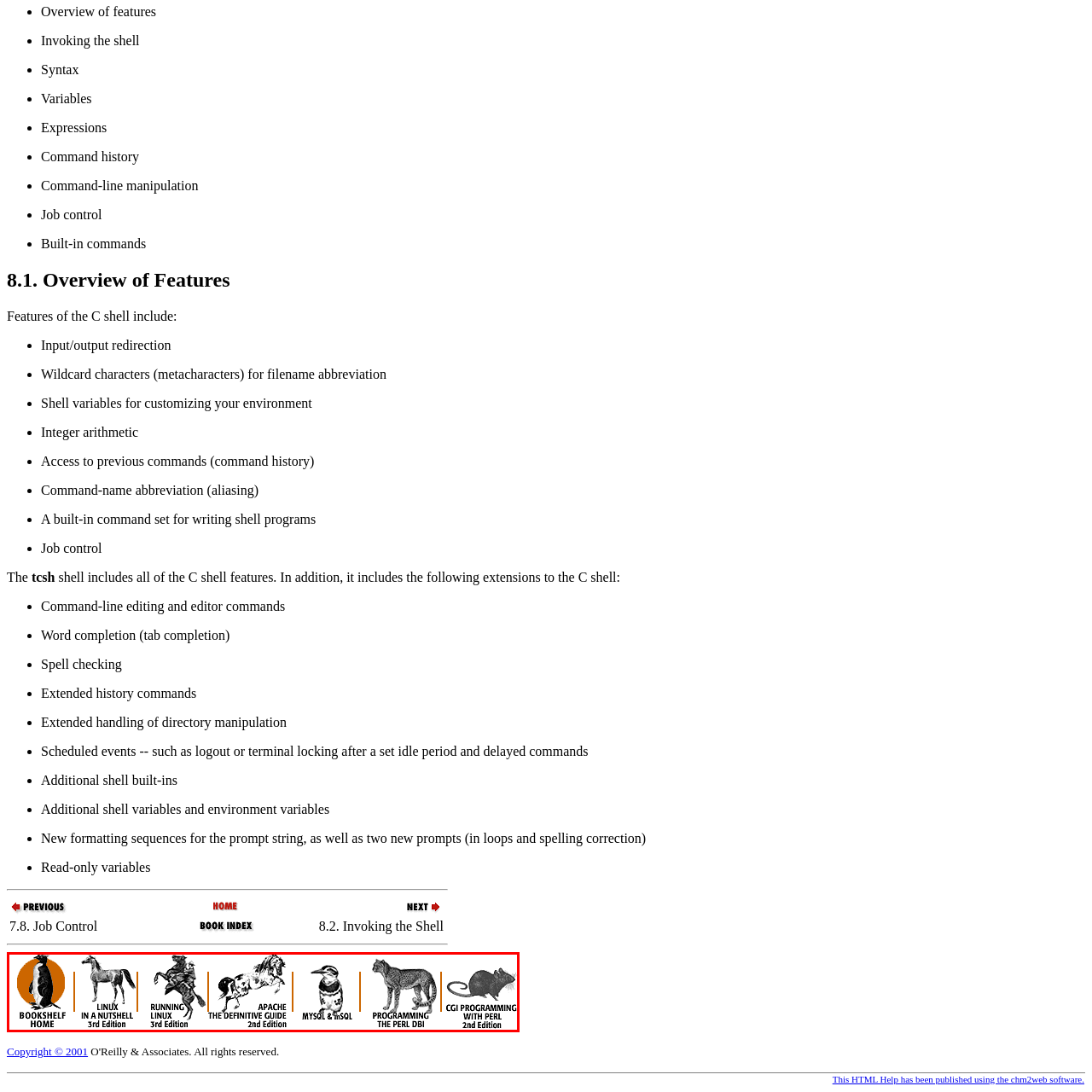How many books are featured in the image?
Inspect the image area bounded by the red box and answer the question with a single word or a short phrase.

6